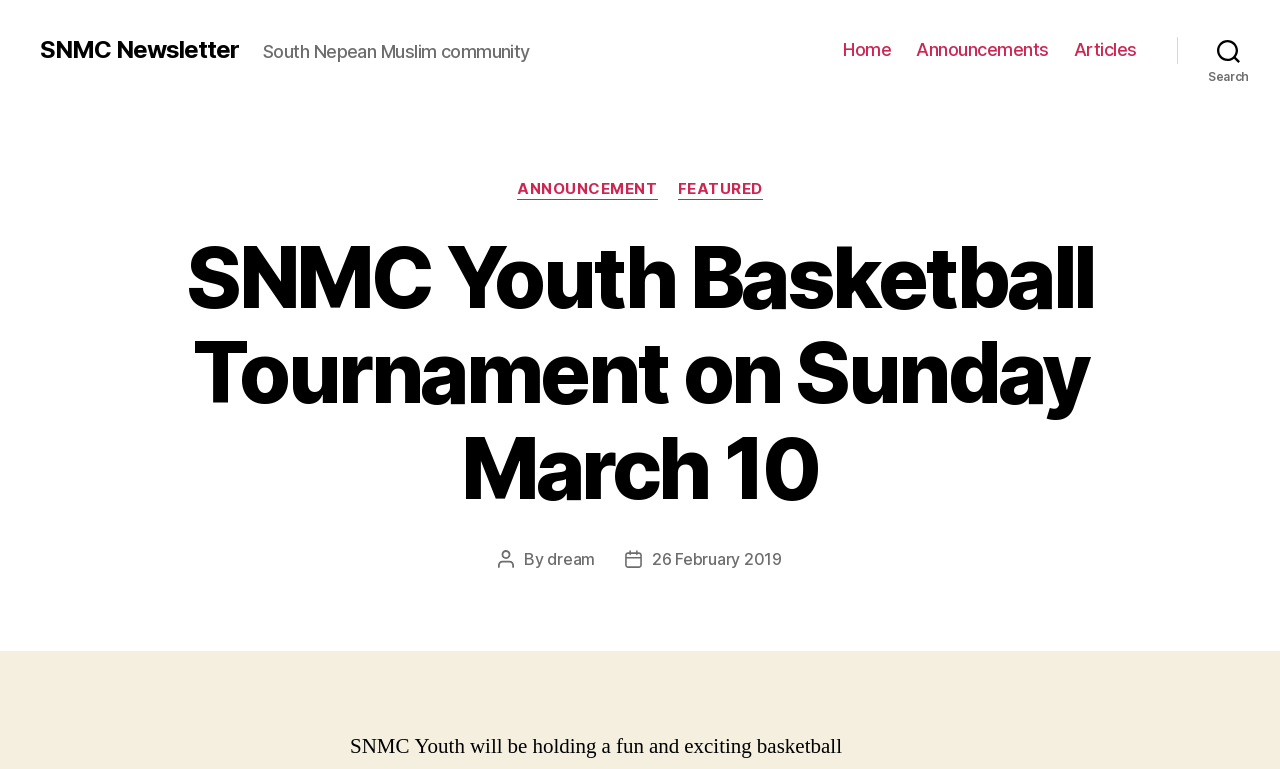Find the UI element described as: "Add to cart" and predict its bounding box coordinates. Ensure the coordinates are four float numbers between 0 and 1, [left, top, right, bottom].

None